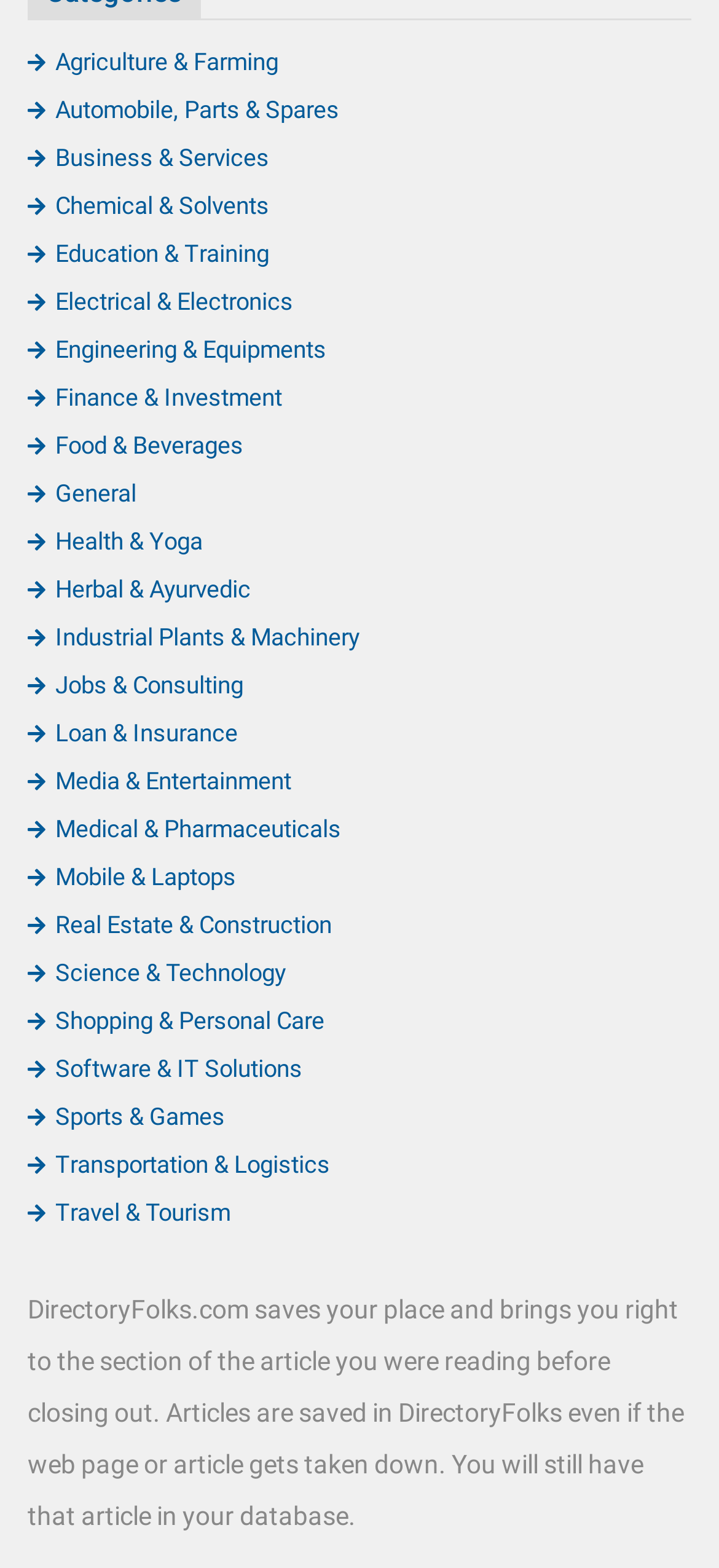Pinpoint the bounding box coordinates of the clickable area needed to execute the instruction: "Read the 'Blog'". The coordinates should be specified as four float numbers between 0 and 1, i.e., [left, top, right, bottom].

None